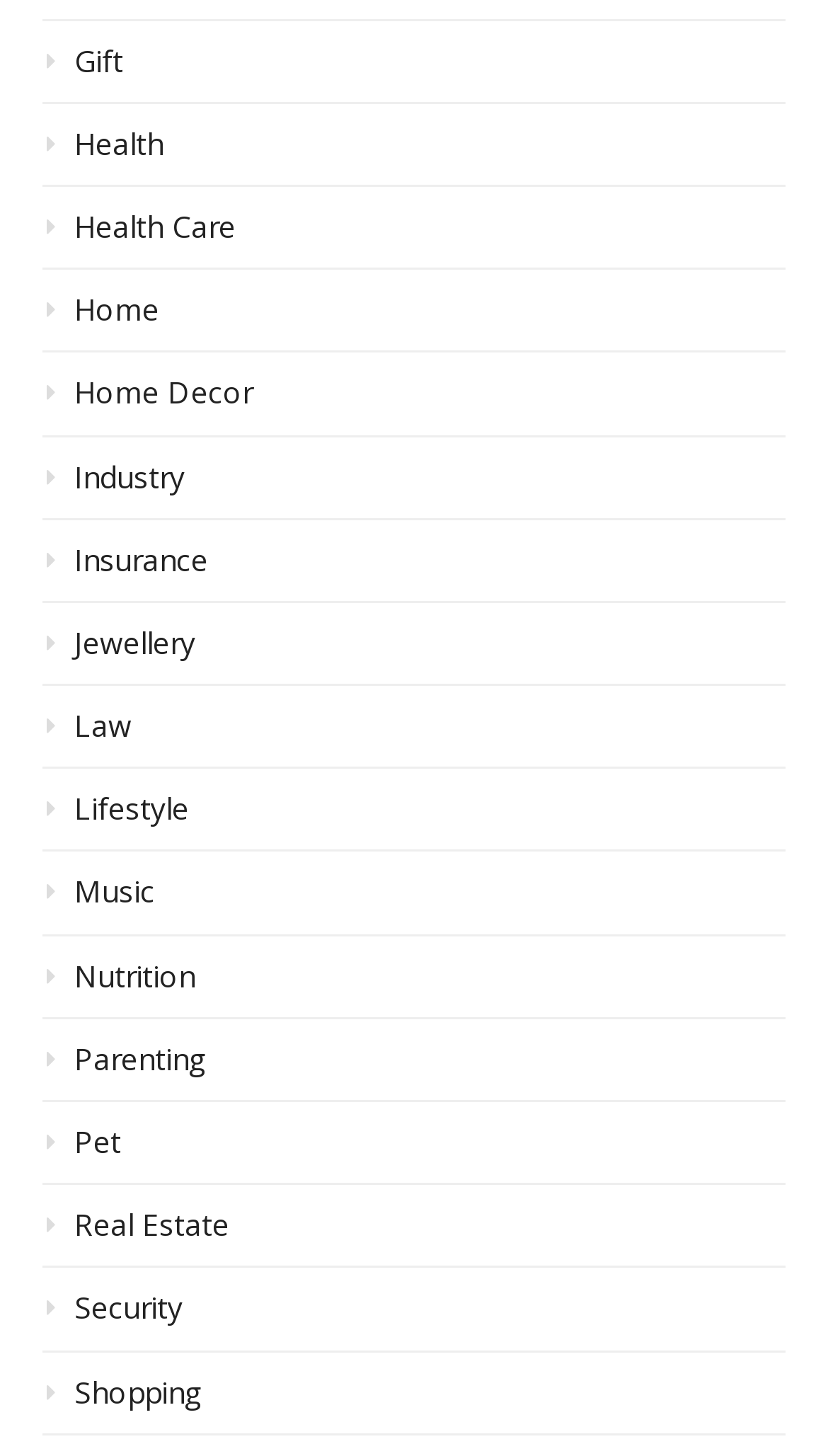Answer in one word or a short phrase: 
What is the first category listed?

Gift